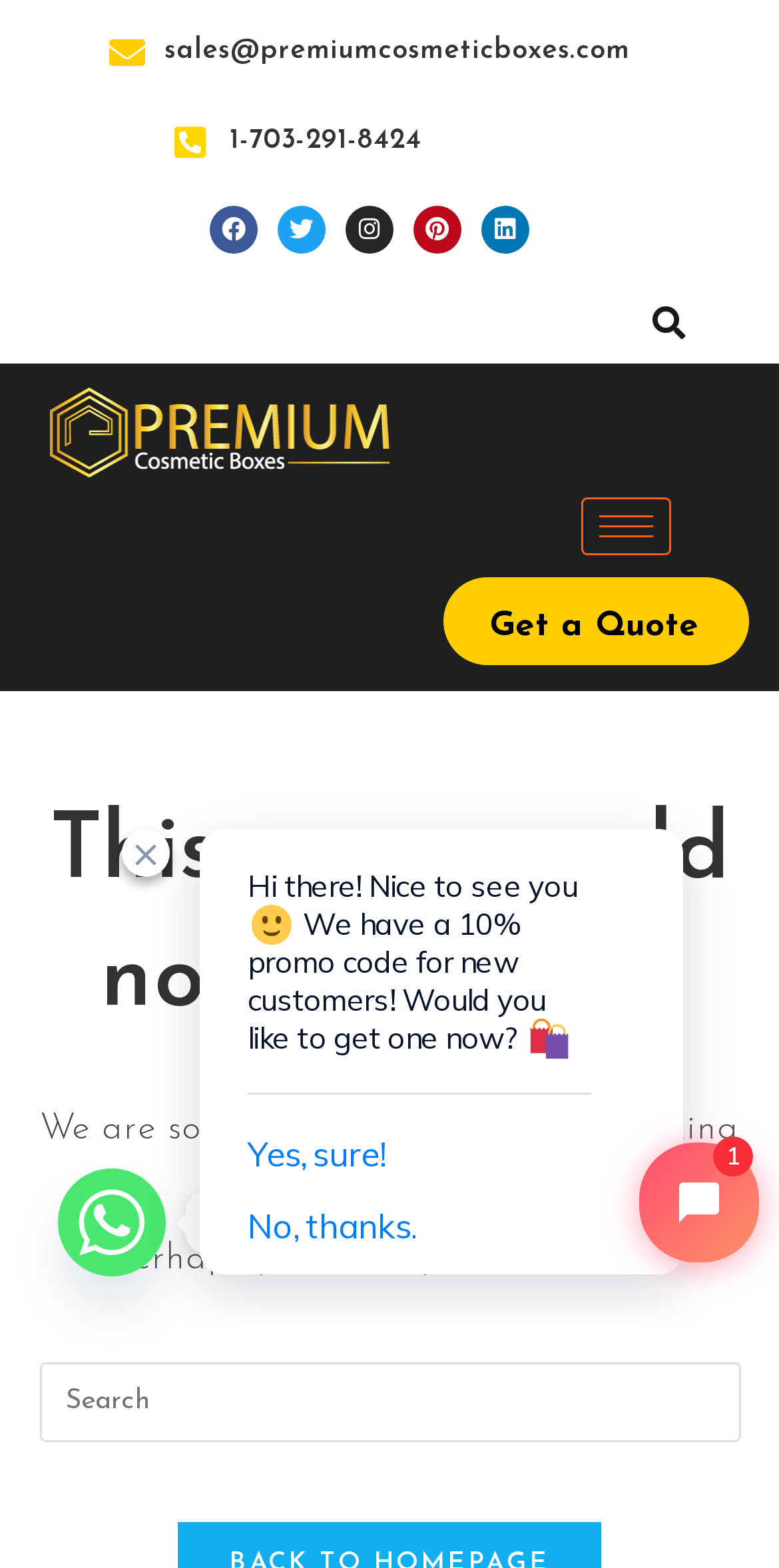Provide a brief response using a word or short phrase to this question:
What is the purpose of the search bar?

To search the website